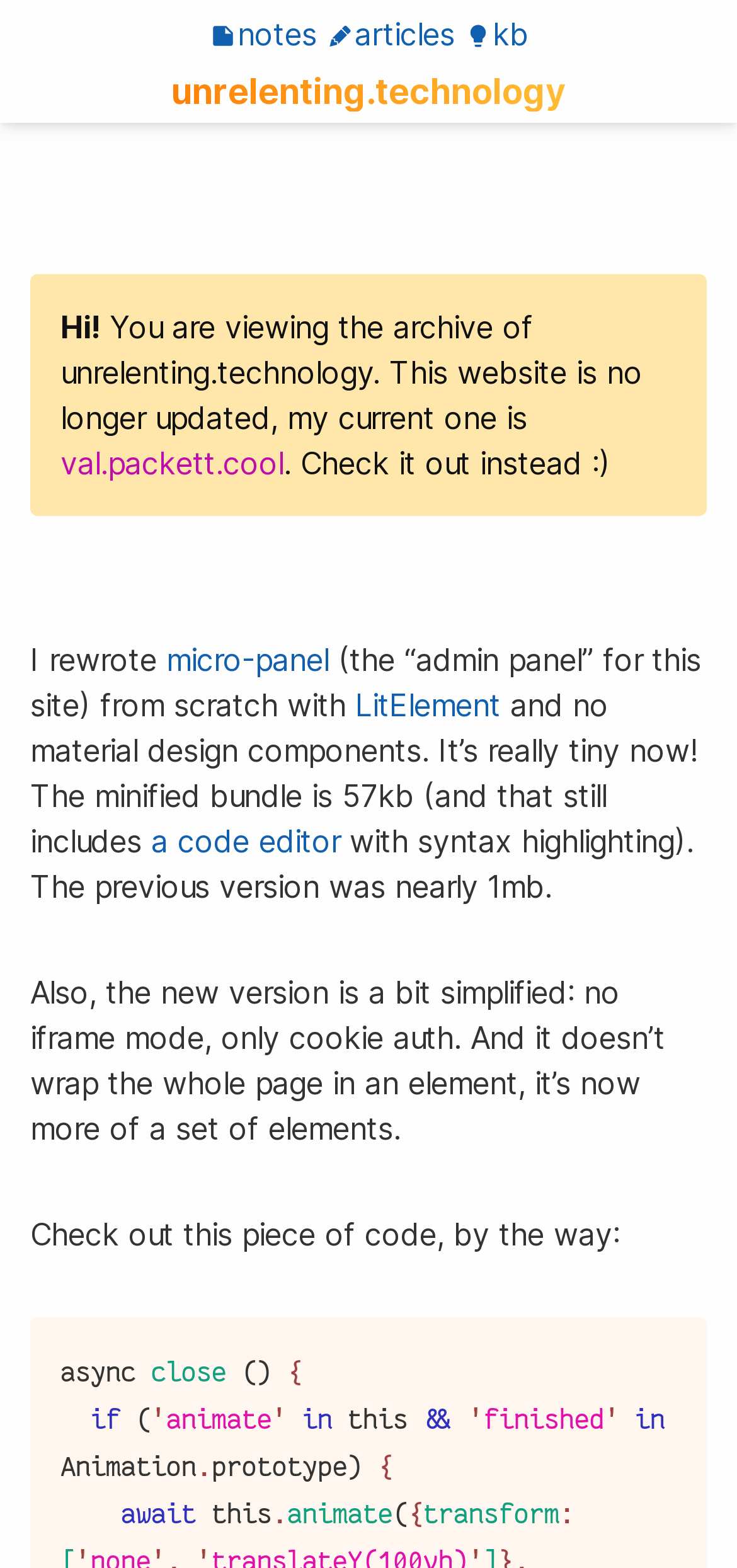Please determine the bounding box coordinates of the element to click in order to execute the following instruction: "go to kb". The coordinates should be four float numbers between 0 and 1, specified as [left, top, right, bottom].

[0.629, 0.01, 0.717, 0.034]